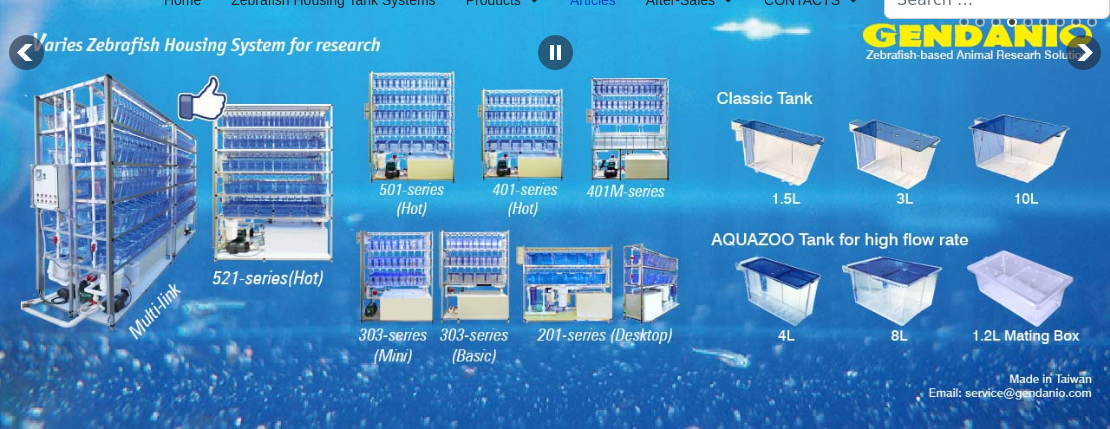Based on what you see in the screenshot, provide a thorough answer to this question: What is the name of the company providing the zebrafish housing systems?

The caption clearly states that the zebrafish housing systems are provided by Gendanio, a company that is committed to providing effective and innovative solutions for zebrafish research.